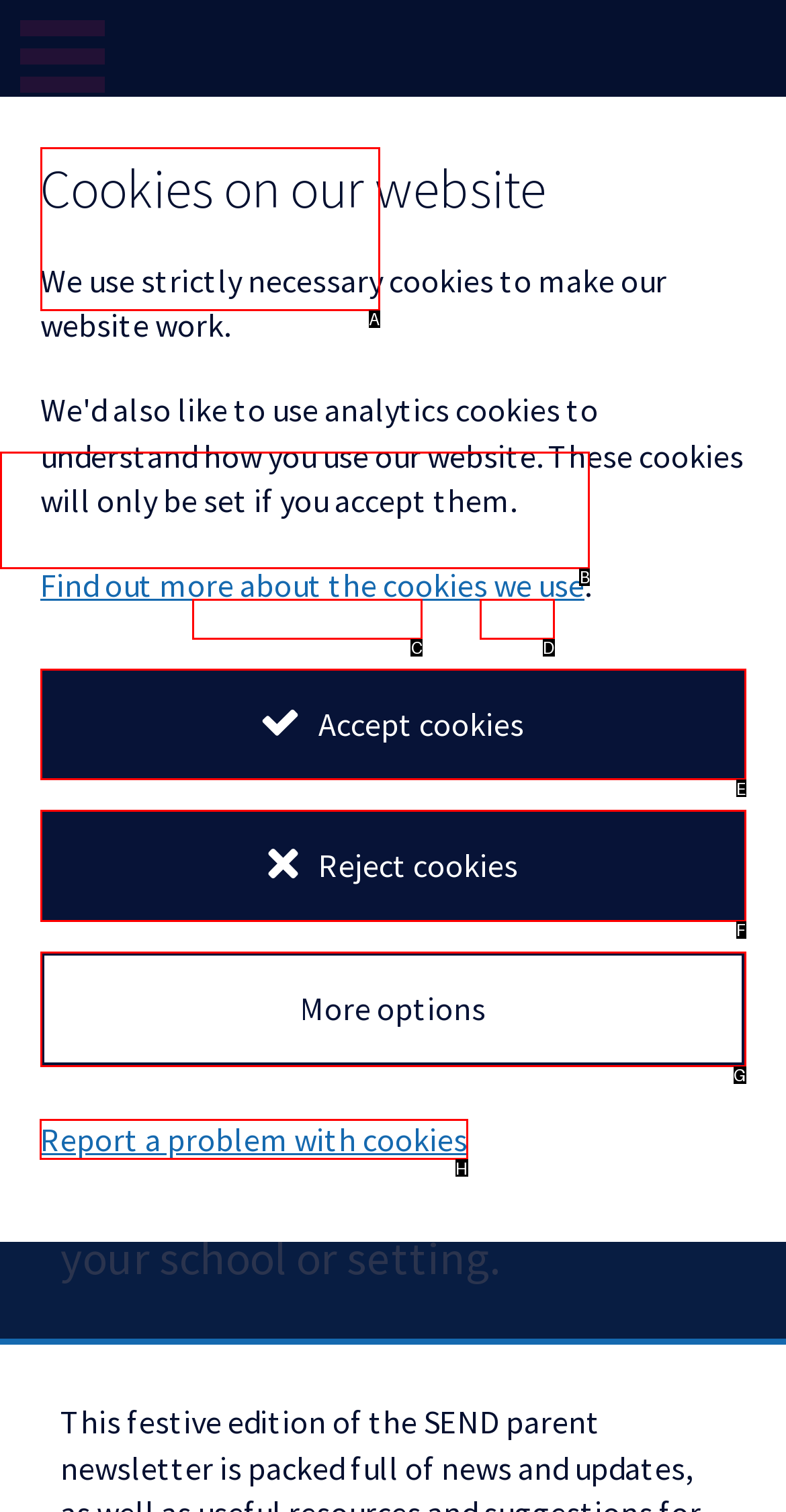Which choice should you pick to execute the task: Read Press Releases
Respond with the letter associated with the correct option only.

None